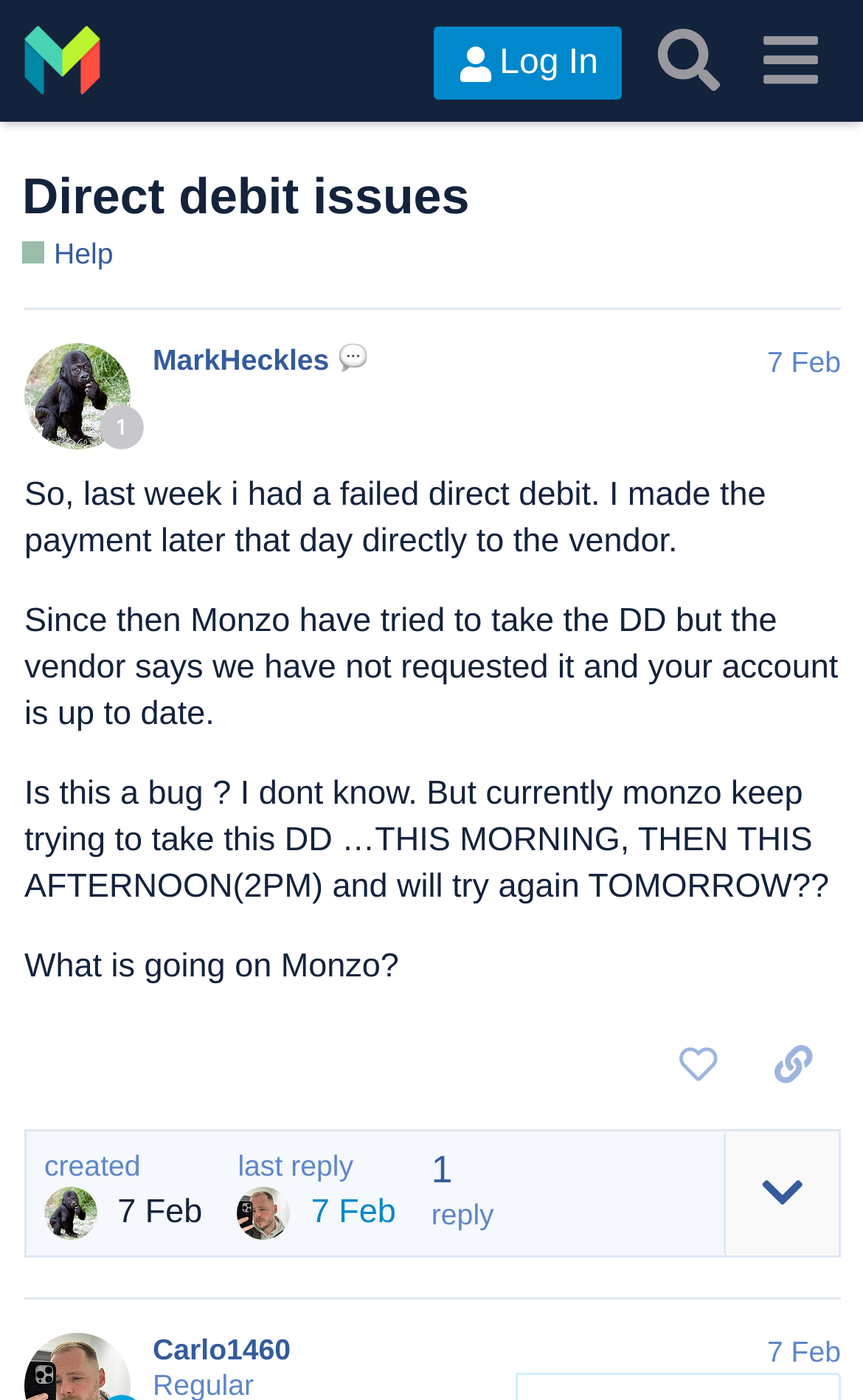Write an elaborate caption that captures the essence of the webpage.

The webpage is a forum discussion page on the Monzo Community website. At the top, there is a header section with a logo of Monzo Community on the left, followed by a "Log In" button, a "Search" button, and a "menu" button on the right. Below the header, there is a heading that reads "Direct debit issues" with a link to the same title next to it. 

On the left side of the page, there is a section that provides support information, stating "Need support? Try the in-app support articles. Post here if you’ve still got questions or bugs to report." 

The main content of the page is a post by a user named MarkHeckles, which is marked as post #1. The post has a heading with the user's name, a speech balloon icon, and the date "7 Feb". The post content is divided into four paragraphs, describing an issue with a failed direct debit and subsequent attempts by Monzo to take the payment. 

Below the post, there are several buttons and links, including a "Please sign up or log in to like this post" button, a "copy a link to this post to clipboard" button, and a button with an image. There is also a section that displays the post's creation time and a link to the last reply, which is from a user named Carlo1460.